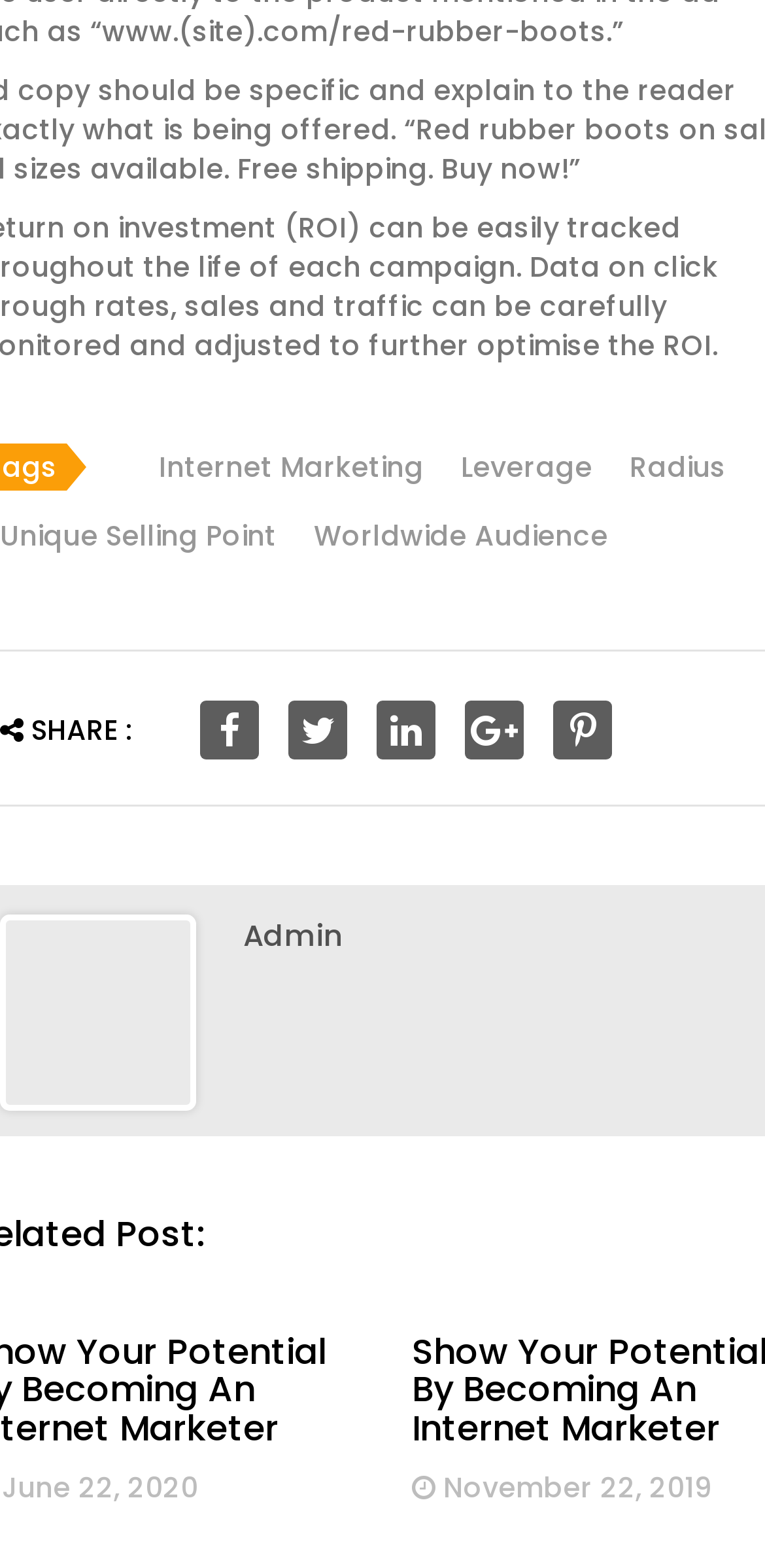Reply to the question below using a single word or brief phrase:
What is the purpose of the 'SHARE :' text?

Sharing